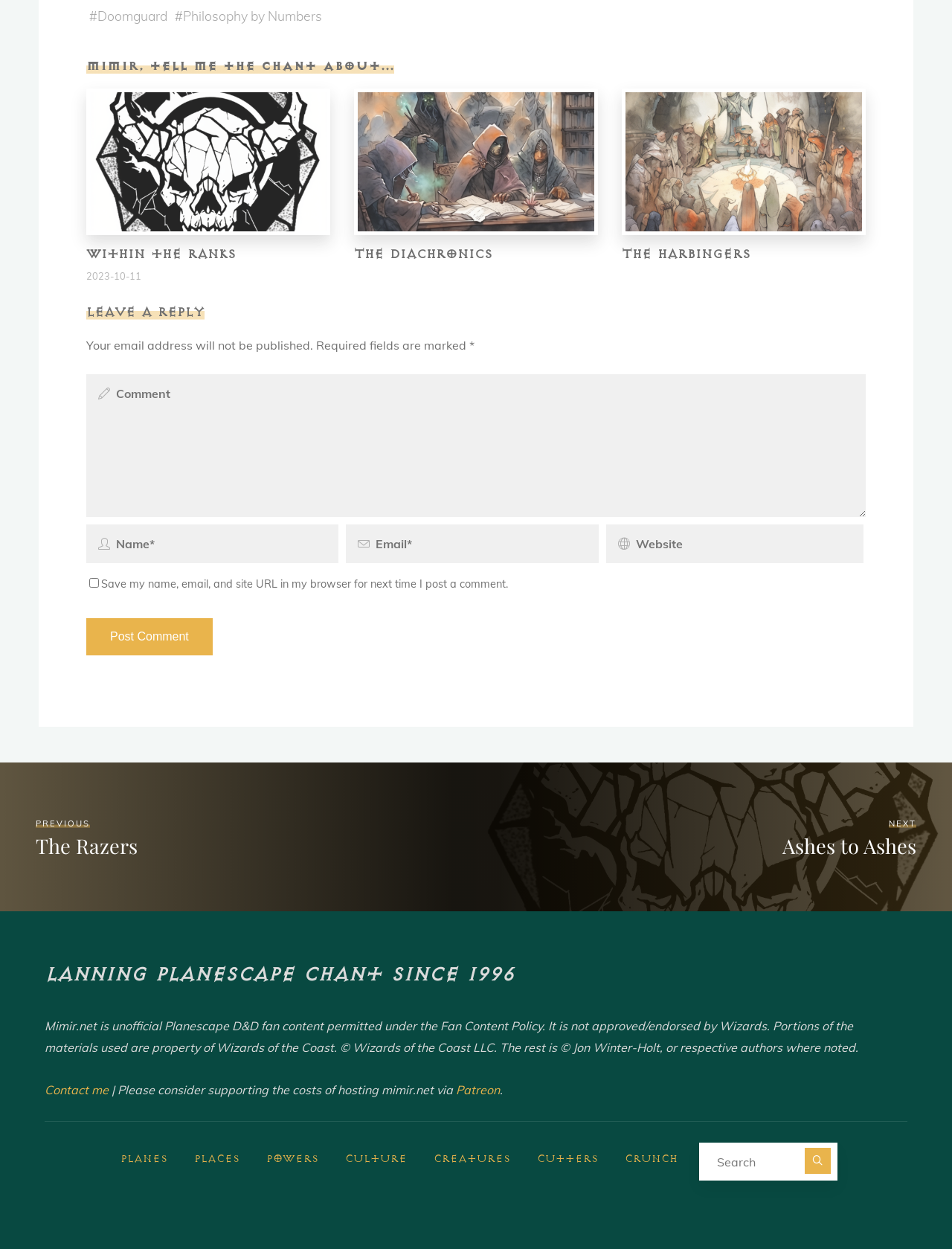How many links are in the footer?
Answer with a single word or short phrase according to what you see in the image.

6